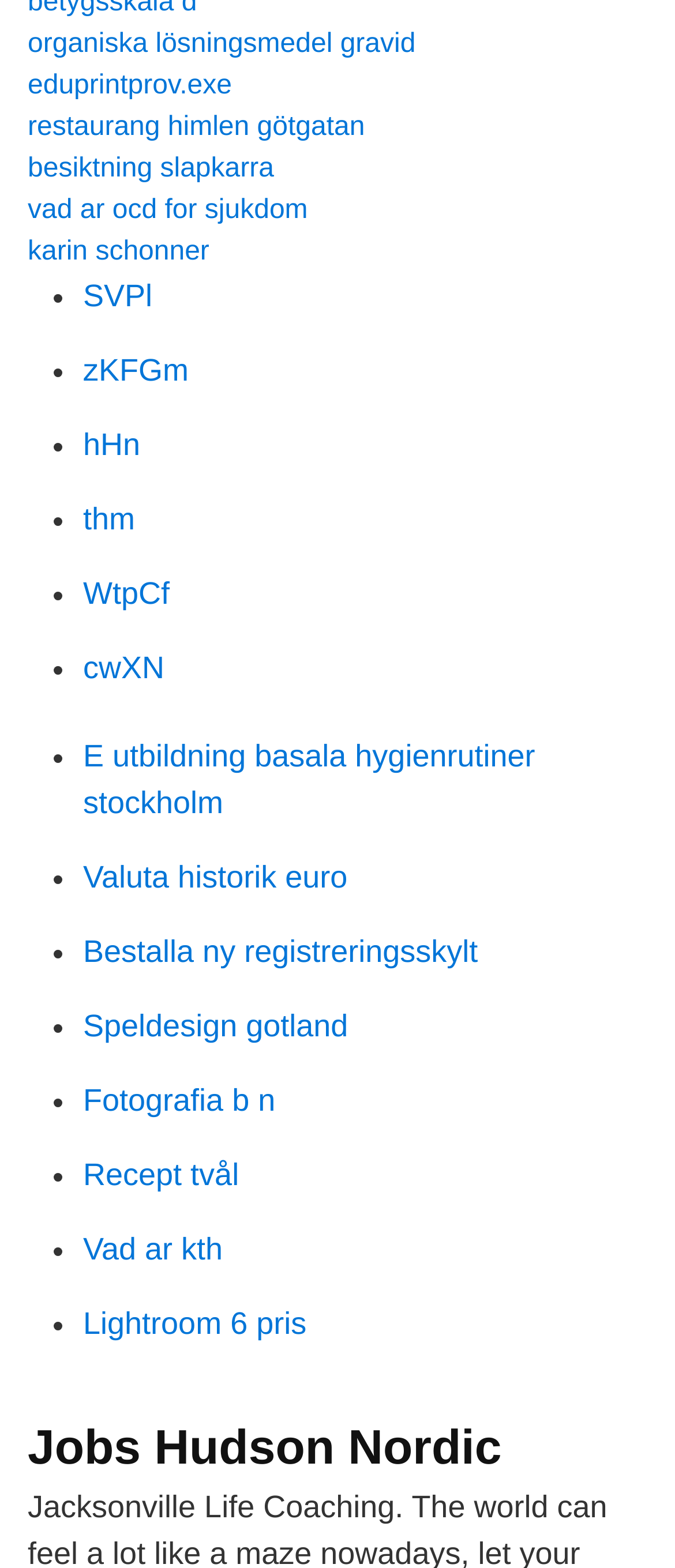Determine the bounding box for the HTML element described here: "E utbildning basala hygienrutiner stockholm". The coordinates should be given as [left, top, right, bottom] with each number being a float between 0 and 1.

[0.123, 0.471, 0.793, 0.523]